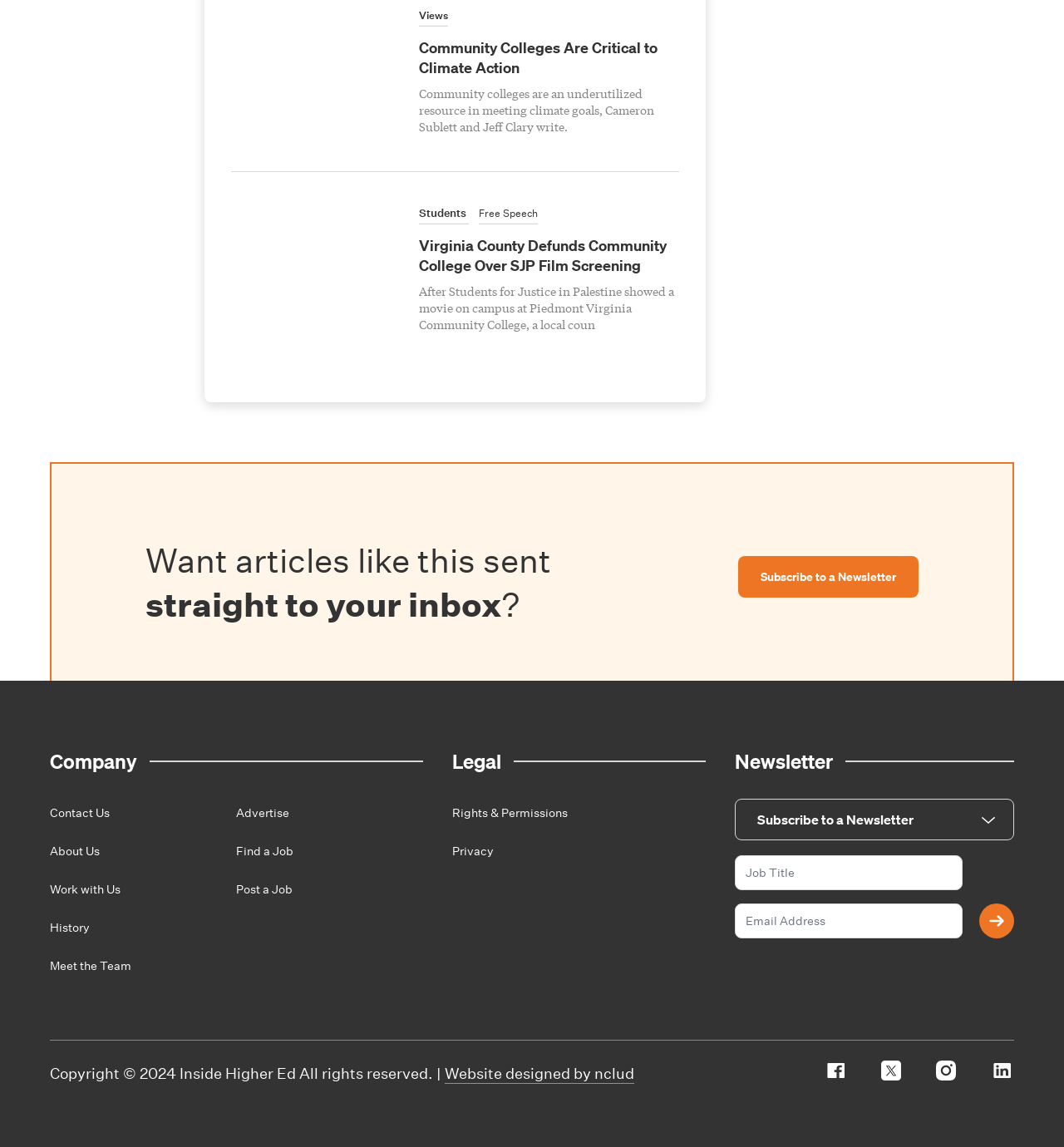Give a one-word or phrase response to the following question: How many images are on the webpage?

4